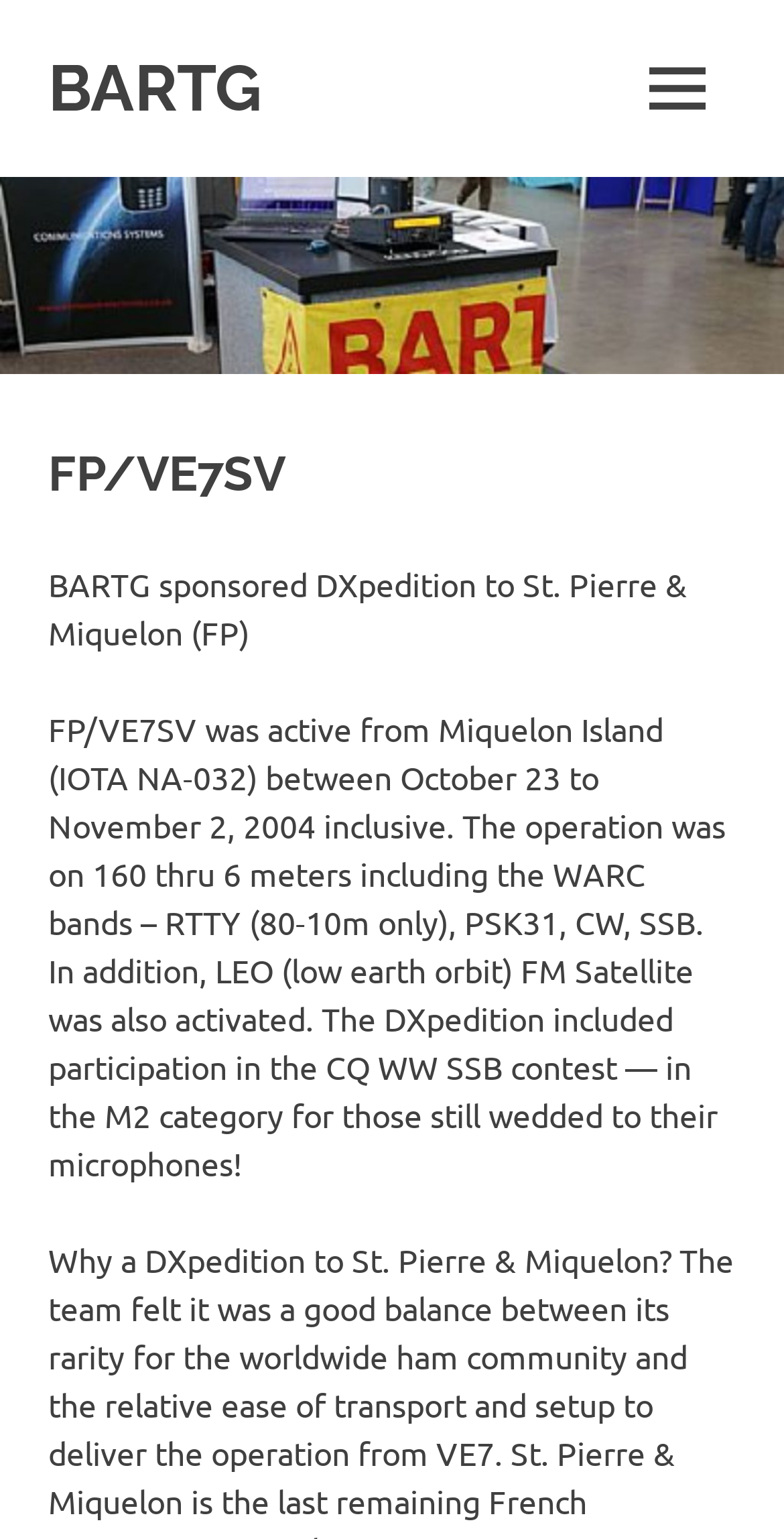Summarize the contents and layout of the webpage in detail.

The webpage is about FP/VE7SV, a BARTG sponsored DXpedition to St. Pierre & Miquelon. At the top left, there is a link to BARTG, and next to it, a brief description of BARTG as the British Amateur Radio Teledata Group for all datamodes. 

On the top right, there is a button labeled "MENU" which is not expanded. Below the button, there is a large image that spans the entire width of the page, with the BARTG logo.

Below the image, there is a header section with a heading "FP/VE7SV" on the left, and a paragraph of text on the right that describes the DXpedition, including the location, dates, and modes of operation. 

Further down, there is another paragraph of text that provides more details about the operation, including the frequency bands used, the modes of operation, and the participation in the CQ WW SSB contest.